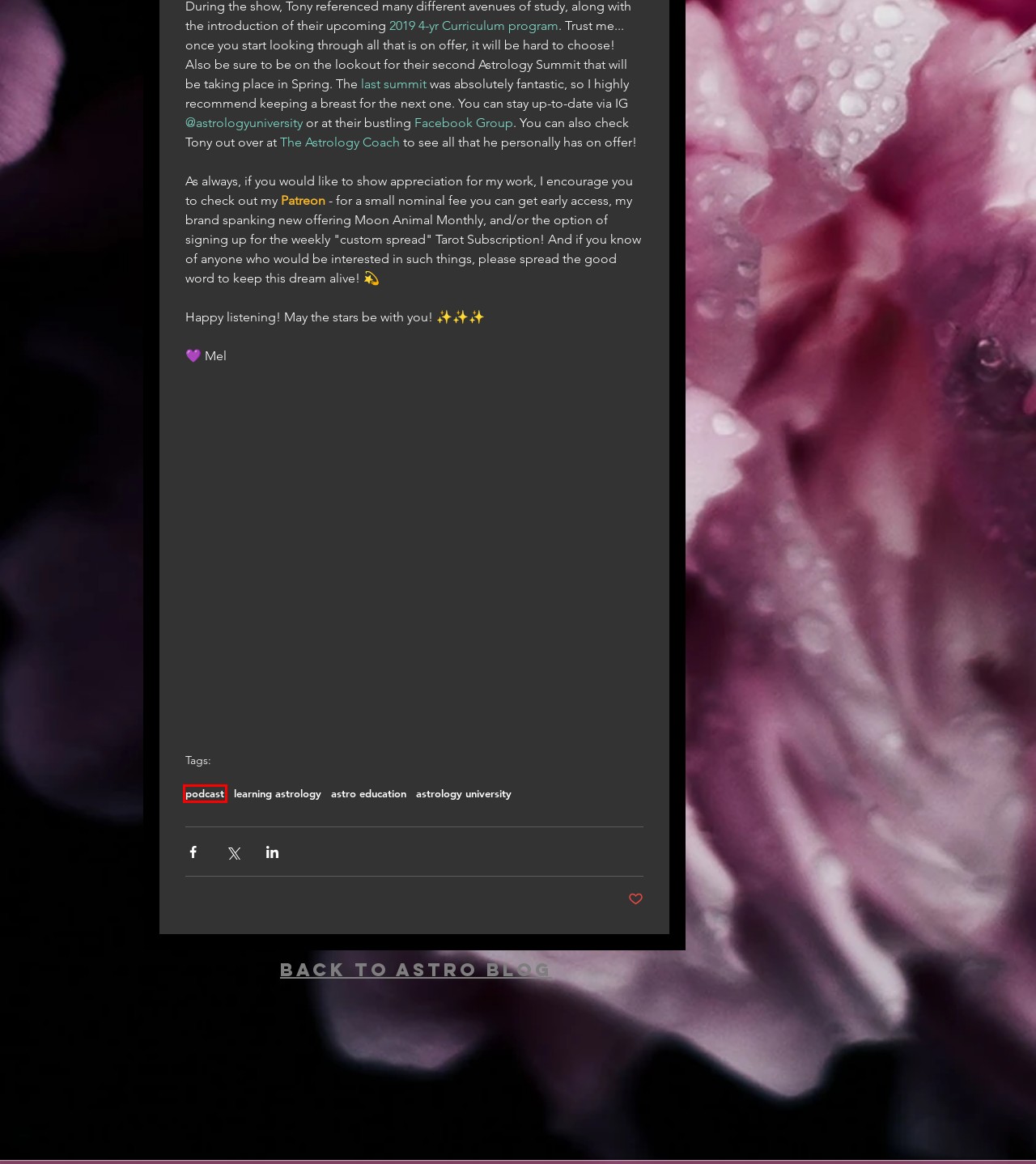You are provided with a screenshot of a webpage that has a red bounding box highlighting a UI element. Choose the most accurate webpage description that matches the new webpage after clicking the highlighted element. Here are your choices:
A. podcast | energeticprinciples2
B. Astrology Destiny and Life Purpose Summit
C. astrology university | energeticprinciples2
D. astro education | energeticprinciples2
E. Energetic Principles | Astrology & Tarot Services
F. Programs of Study at Astrology University
G. EP Podcast - Virgo Season 2023 w/ Sparkles of Gold 🌿
H. learning astrology | energeticprinciples2

A